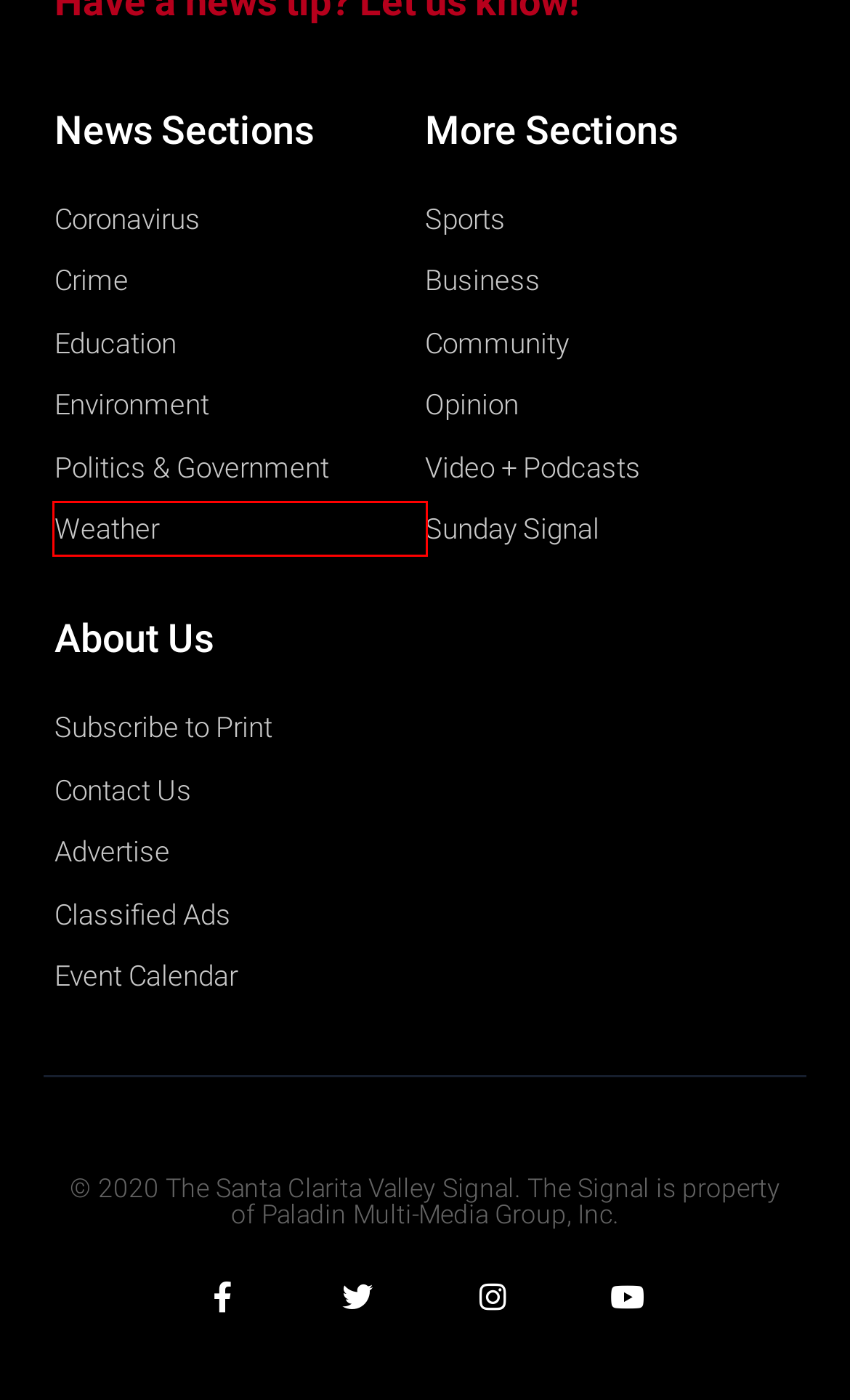Given a screenshot of a webpage with a red bounding box around an element, choose the most appropriate webpage description for the new page displayed after clicking the element within the bounding box. Here are the candidates:
A. Contact Us | Santa Clarita Valley Signal
B. Subscribe to The Signal | Santa Clarita Valley Signal
C. Event Calendar | Santa Clarita Valley Signal
D. Sunday Signal | Santa Clarita Valley Signal
E. Environment | Santa Clarita Valley Signal
F. Signal Sports | Santa Clarita Valley Signal
G. Weather | Santa Clarita Valley Signal
H. Crime | Santa Clarita Valley Signal

G